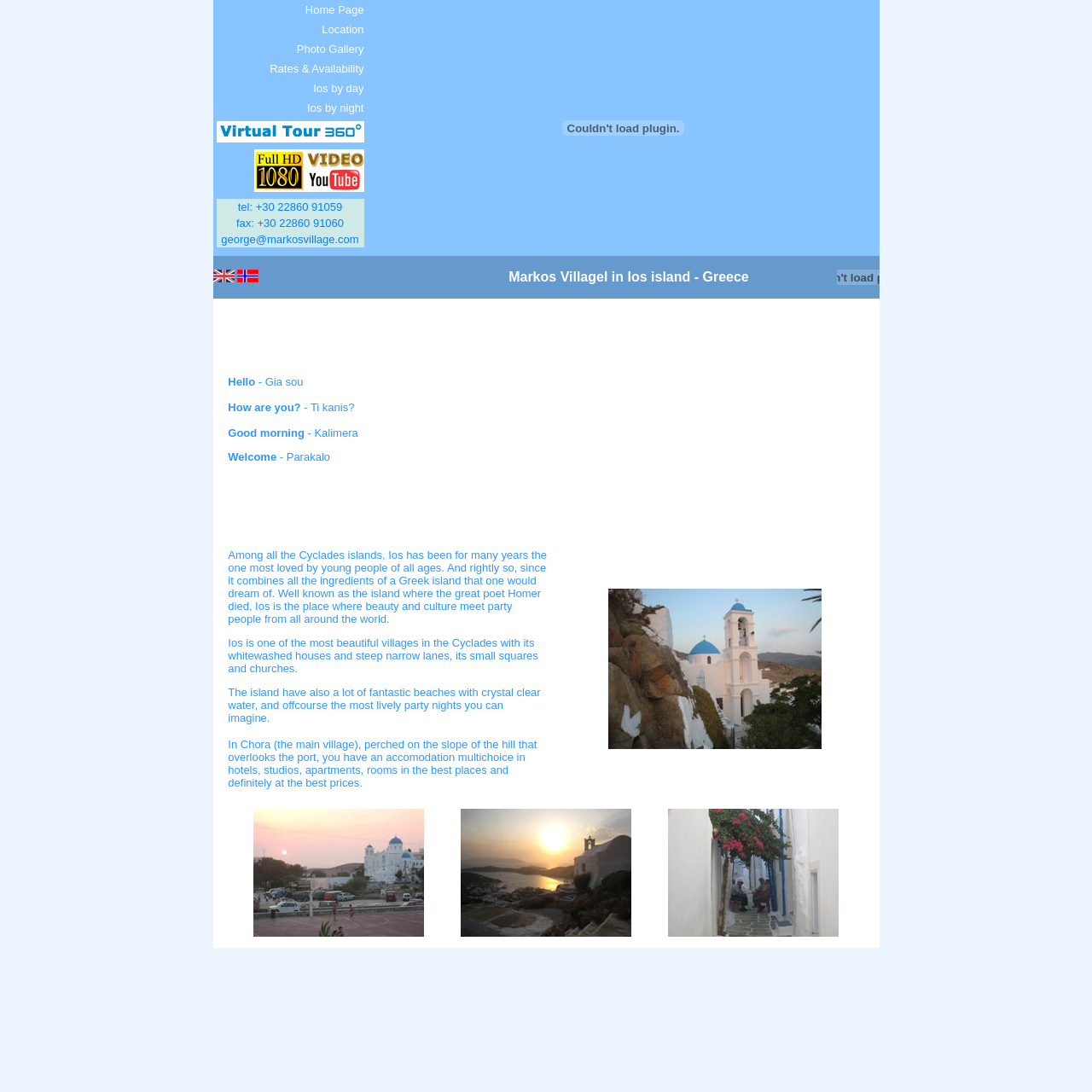Please find the bounding box coordinates for the clickable element needed to perform this instruction: "go to home page".

None